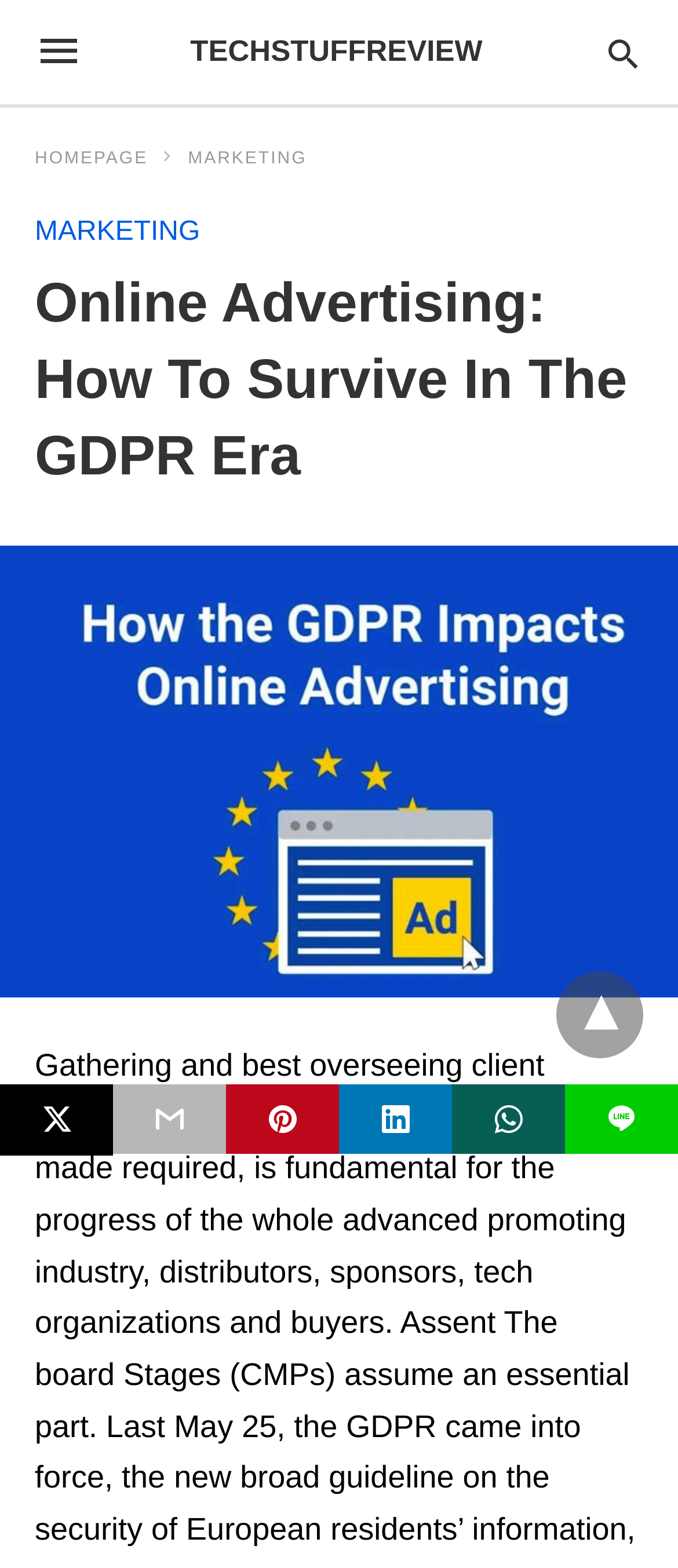Please identify the bounding box coordinates of the element's region that should be clicked to execute the following instruction: "go to homepage". The bounding box coordinates must be four float numbers between 0 and 1, i.e., [left, top, right, bottom].

[0.051, 0.095, 0.264, 0.107]